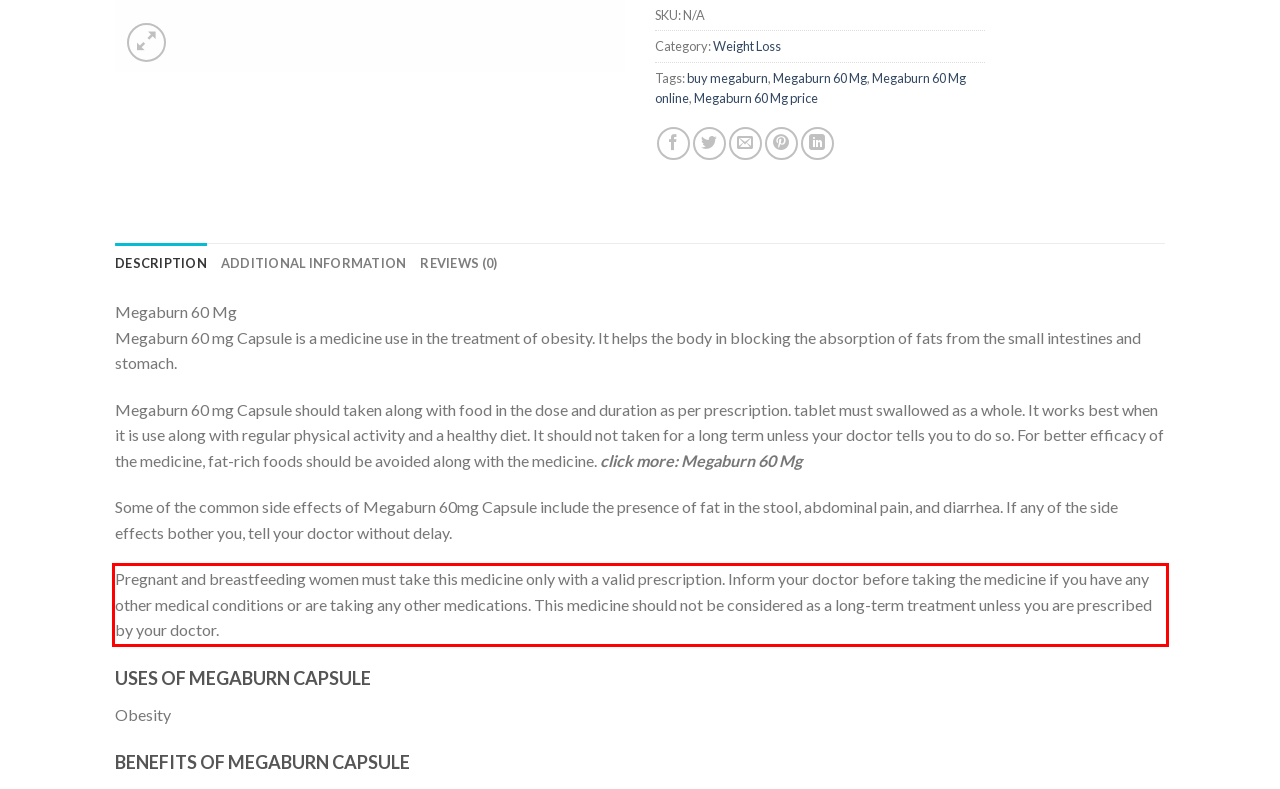Please analyze the provided webpage screenshot and perform OCR to extract the text content from the red rectangle bounding box.

Pregnant and breastfeeding women must take this medicine only with a valid prescription. Inform your doctor before taking the medicine if you have any other medical conditions or are taking any other medications. This medicine should not be considered as a long-term treatment unless you are prescribed by your doctor.